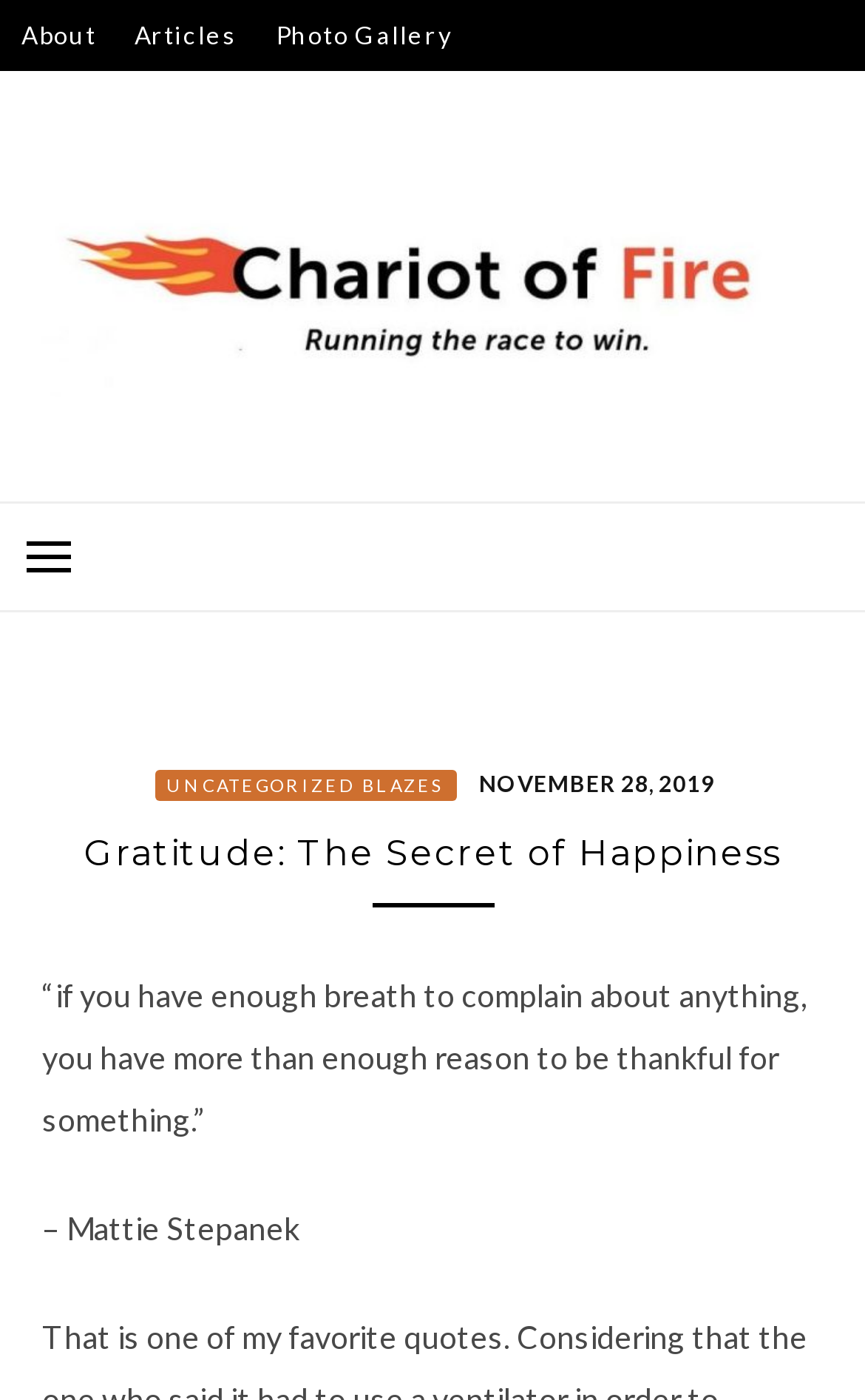With reference to the screenshot, provide a detailed response to the question below:
Who is the author of the quote?

I found a quote on the webpage and looked for the author's name, which is mentioned as 'Mattie Stepanek'.